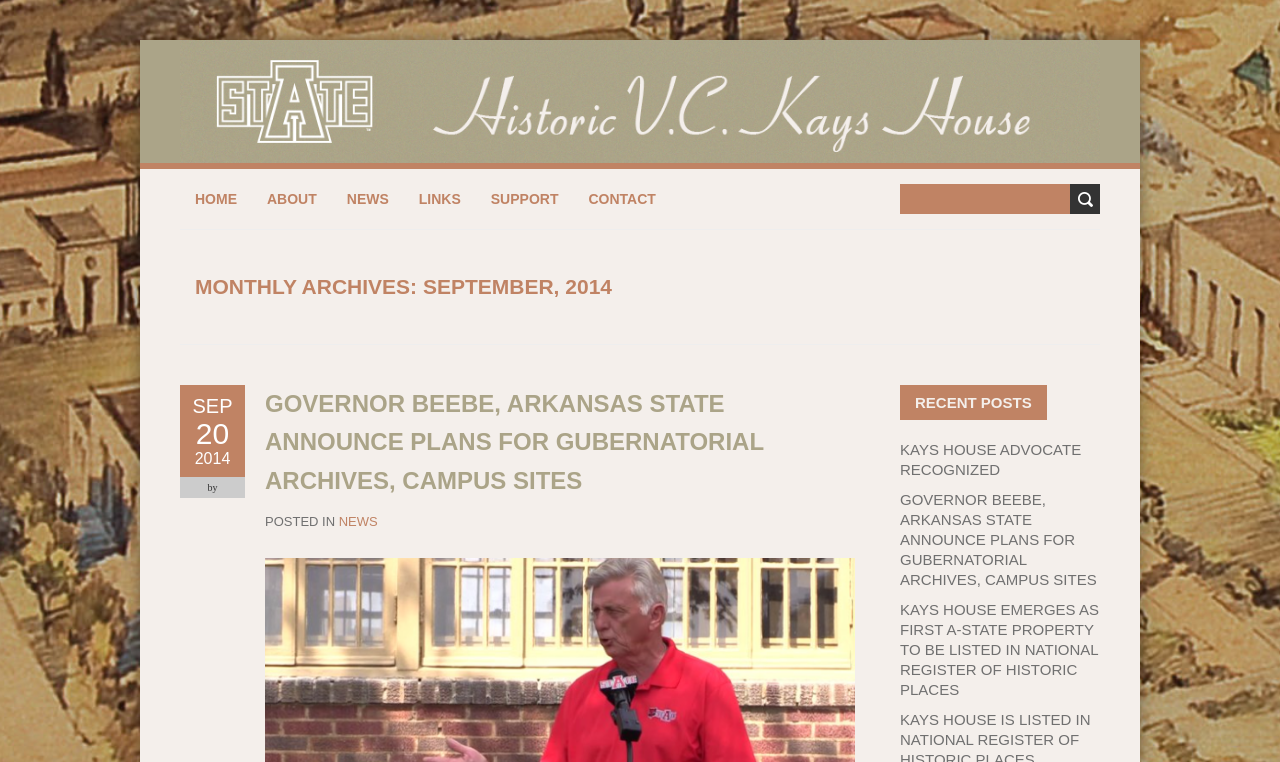Please identify the bounding box coordinates of the region to click in order to complete the given instruction: "go to home page". The coordinates should be four float numbers between 0 and 1, i.e., [left, top, right, bottom].

[0.152, 0.242, 0.185, 0.281]